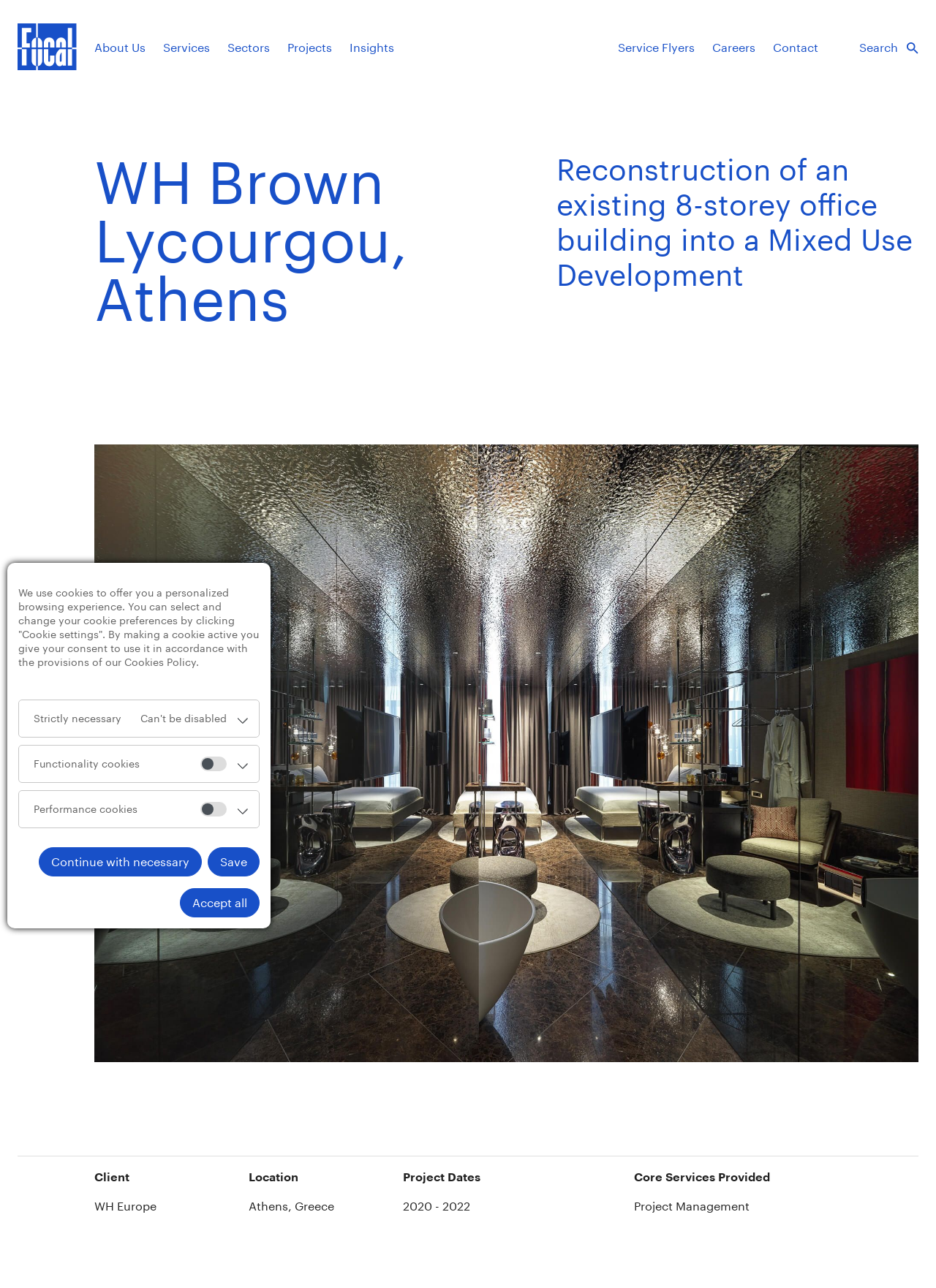Find and specify the bounding box coordinates that correspond to the clickable region for the instruction: "View the Projects page".

[0.307, 0.031, 0.355, 0.042]